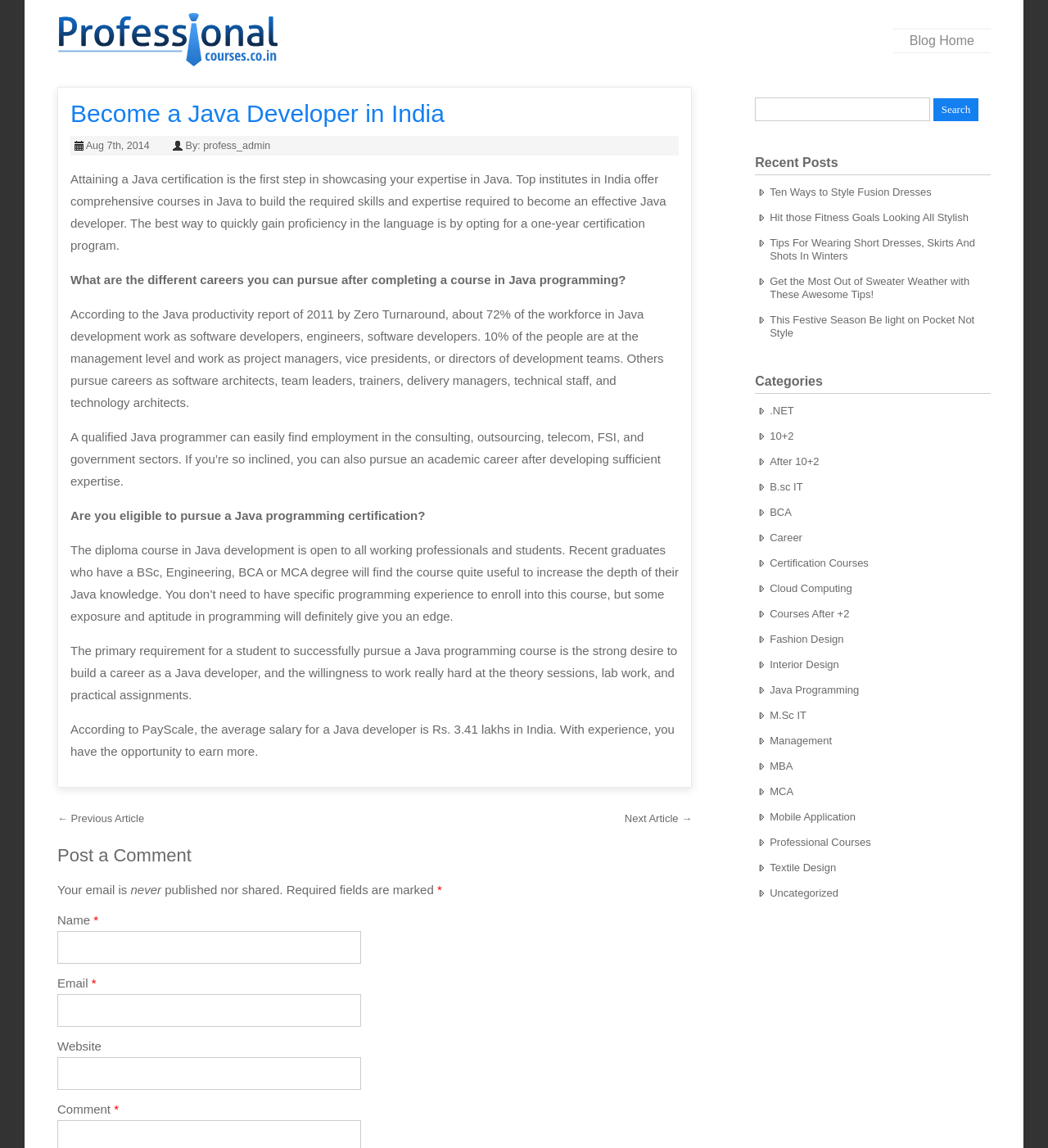Explain the webpage in detail, including its primary components.

This webpage is about becoming a Java developer in India, with a focus on professional courses and certifications. At the top, there is a logo image and a link to the blog home page. Below that, there is a heading that reads "Become a Java Developer in India" and an image. To the right of the image, there is a date "Aug 7th, 2014" and an author name "profess_admin".

The main content of the page is divided into several sections. The first section explains the importance of attaining a Java certification and how top institutes in India offer comprehensive courses to build the required skills and expertise. The text is followed by a series of questions and answers, including "What are the different careers you can pursue after completing a course in Java programming?" and "Are you eligible to pursue a Java programming certification?".

Below the main content, there are links to previous and next articles, as well as a heading "Post a Comment" and a comment form with fields for name, email, website, and comment. To the right of the comment form, there is a search bar with a search button.

Further down the page, there are three columns of links. The first column is labeled "Recent Posts" and lists several article titles. The second column is labeled "Categories" and lists various categories such as ".NET", "BCA", "Career", "Certification Courses", and "Java Programming", among others. The third column is not labeled but appears to be a continuation of the categories list.

Throughout the page, there are several images, including a logo image at the top and various icons and graphics scattered throughout the content. The overall layout is organized and easy to navigate, with clear headings and concise text.